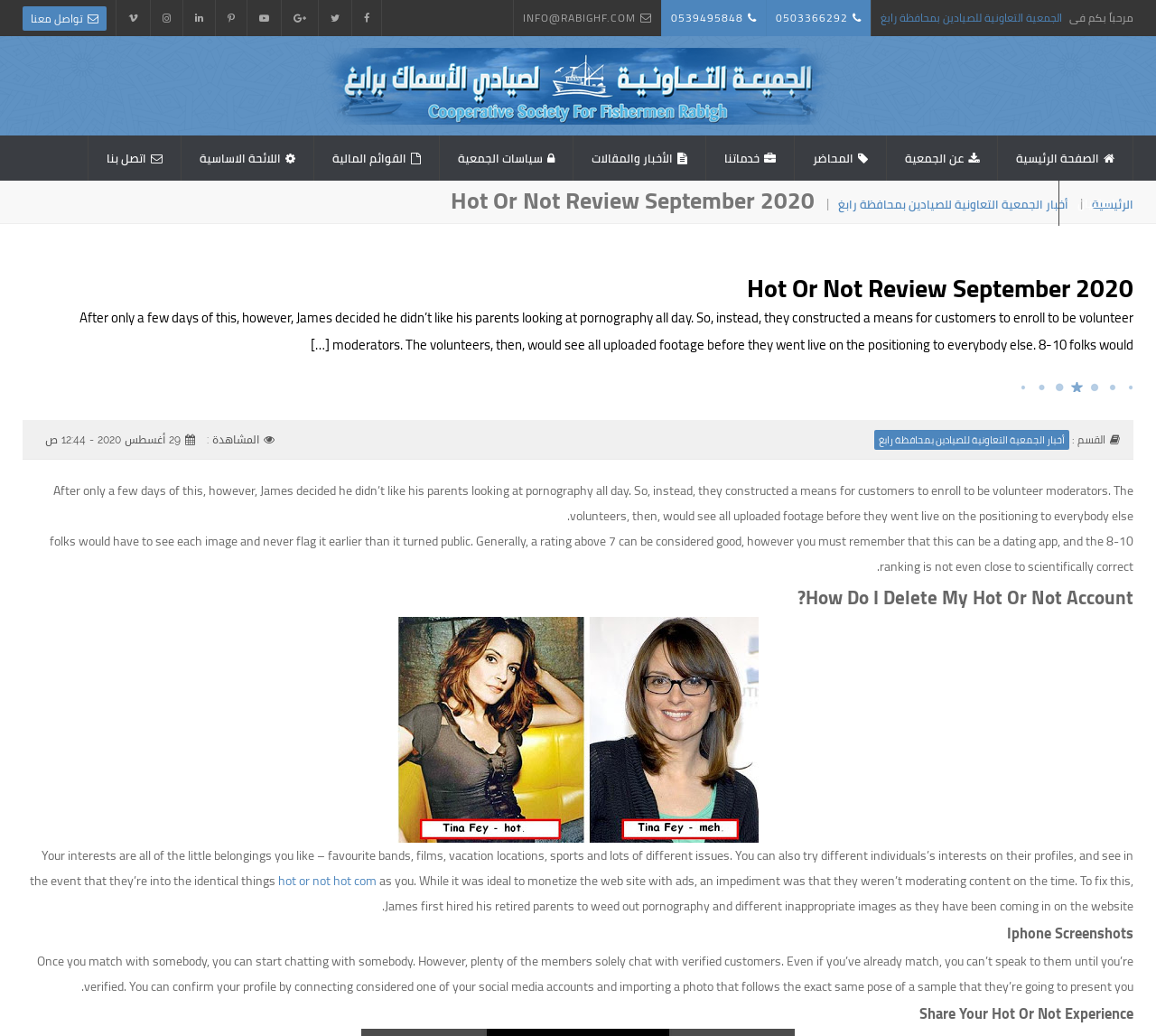What is the title of the article?
Using the details from the image, give an elaborate explanation to answer the question.

I found the title of the article by looking at the headings on the webpage, where it says 'Hot Or Not Review September 2020'. This suggests that this is the title of the article being reviewed.